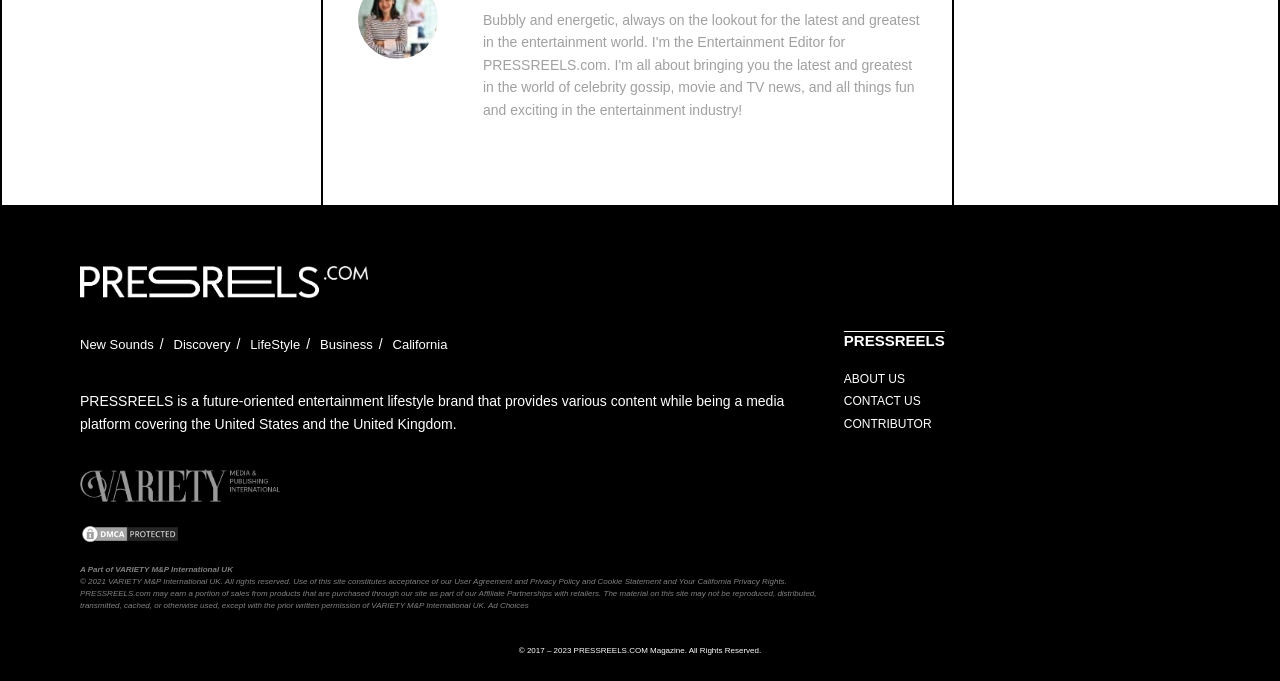Please give the bounding box coordinates of the area that should be clicked to fulfill the following instruction: "go to New Sounds page". The coordinates should be in the format of four float numbers from 0 to 1, i.e., [left, top, right, bottom].

[0.062, 0.495, 0.12, 0.517]